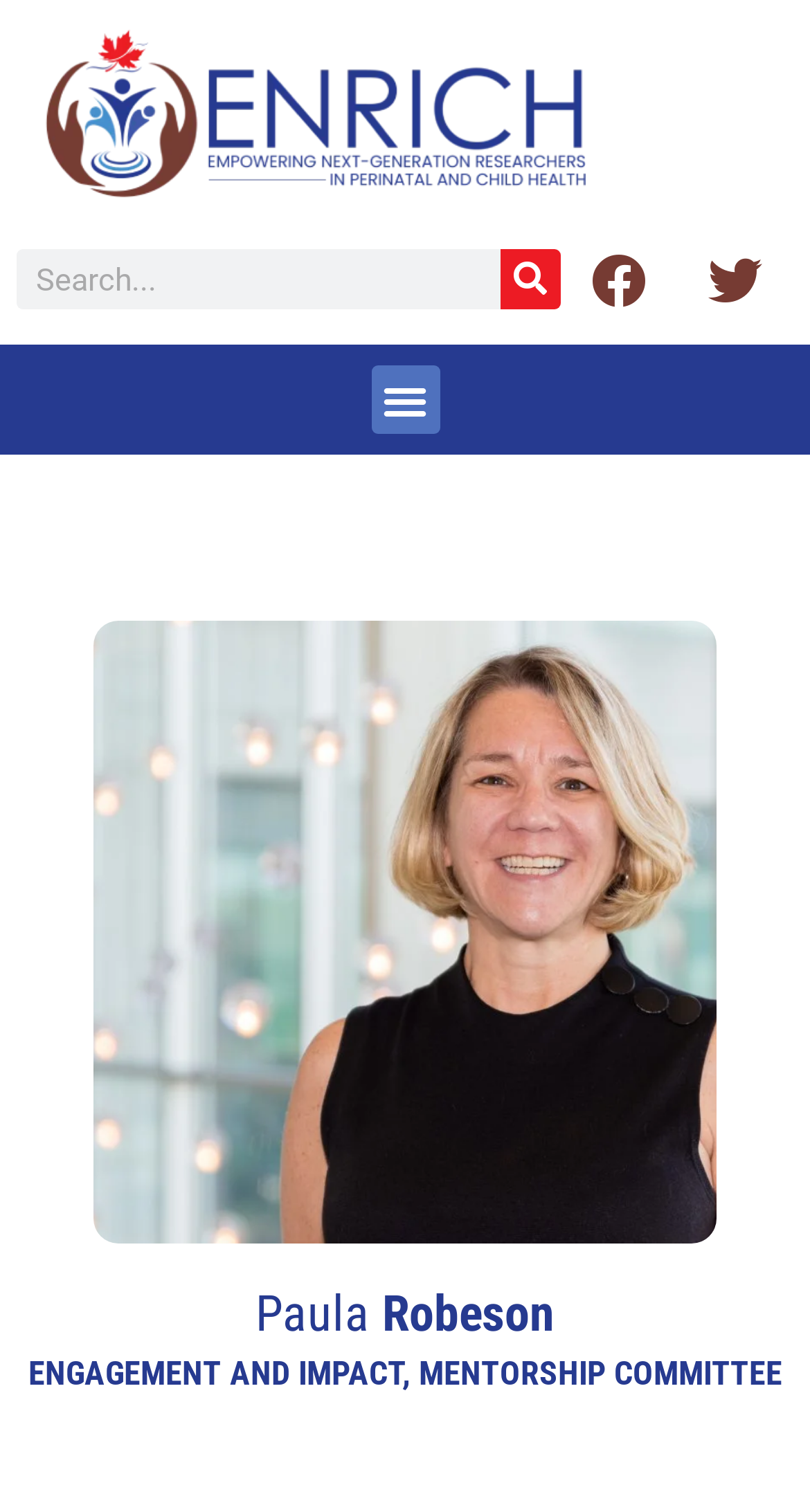Given the webpage screenshot, identify the bounding box of the UI element that matches this description: "Facebook".

[0.731, 0.167, 0.798, 0.203]